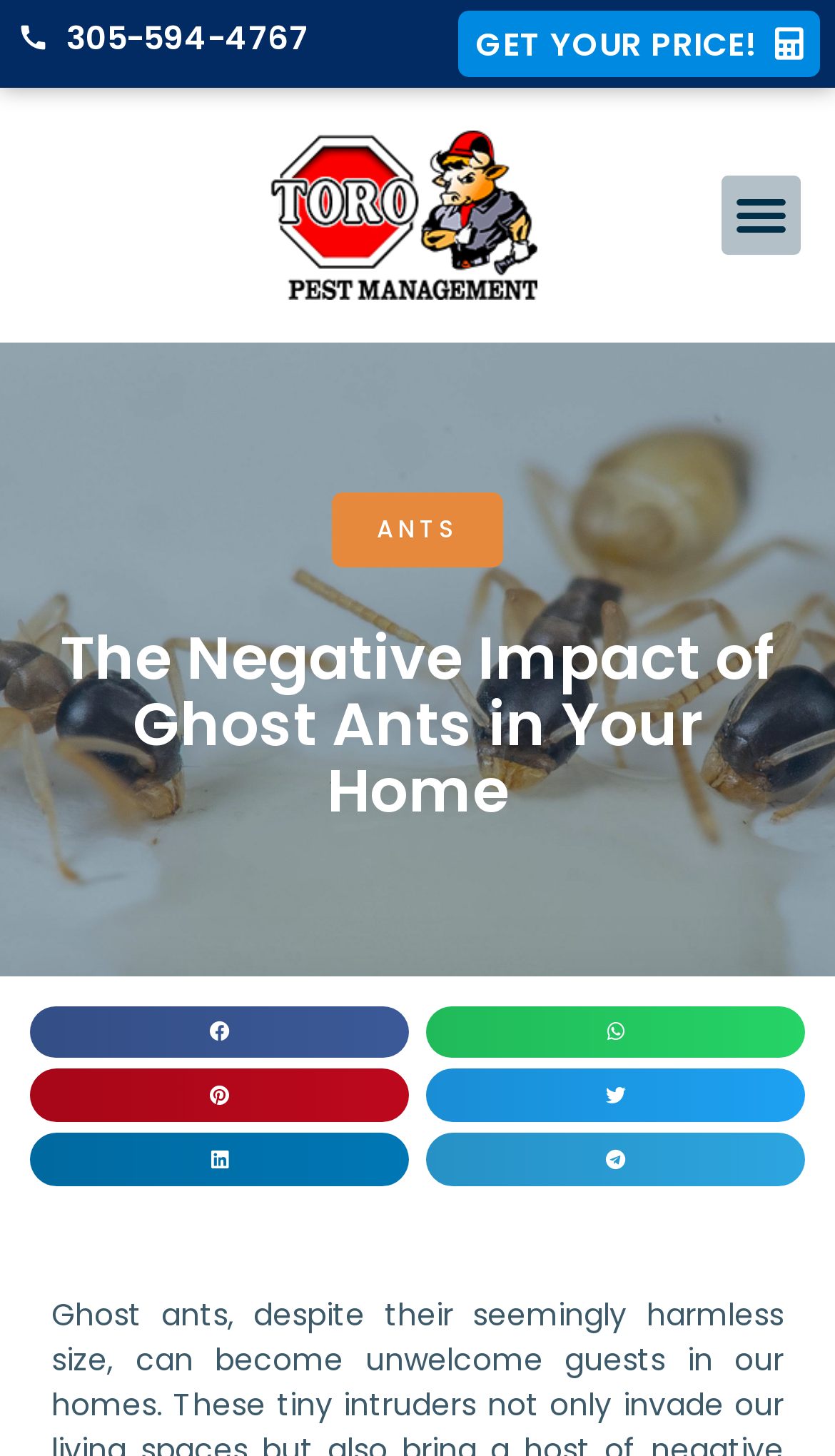Identify the bounding box coordinates for the UI element mentioned here: "aria-label="Share on facebook"". Provide the coordinates as four float values between 0 and 1, i.e., [left, top, right, bottom].

[0.036, 0.691, 0.49, 0.727]